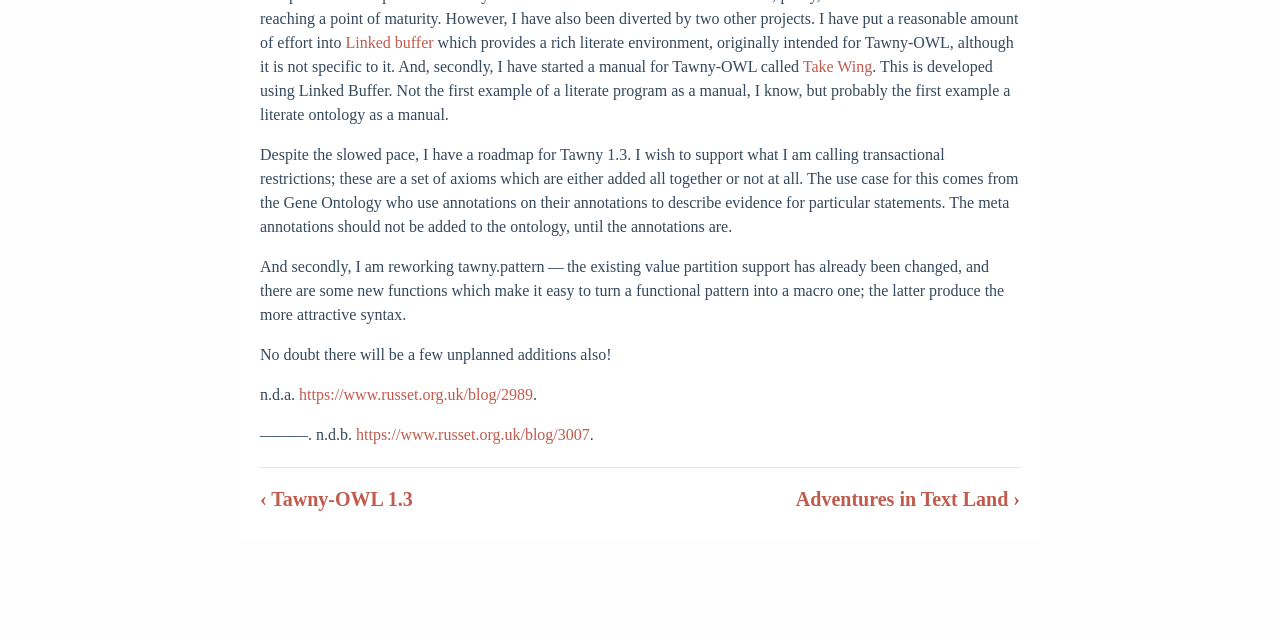Determine the bounding box coordinates for the HTML element mentioned in the following description: "Next: Updates and Remaining Curious". The coordinates should be a list of four floats ranging from 0 to 1, represented as [left, top, right, bottom].

None